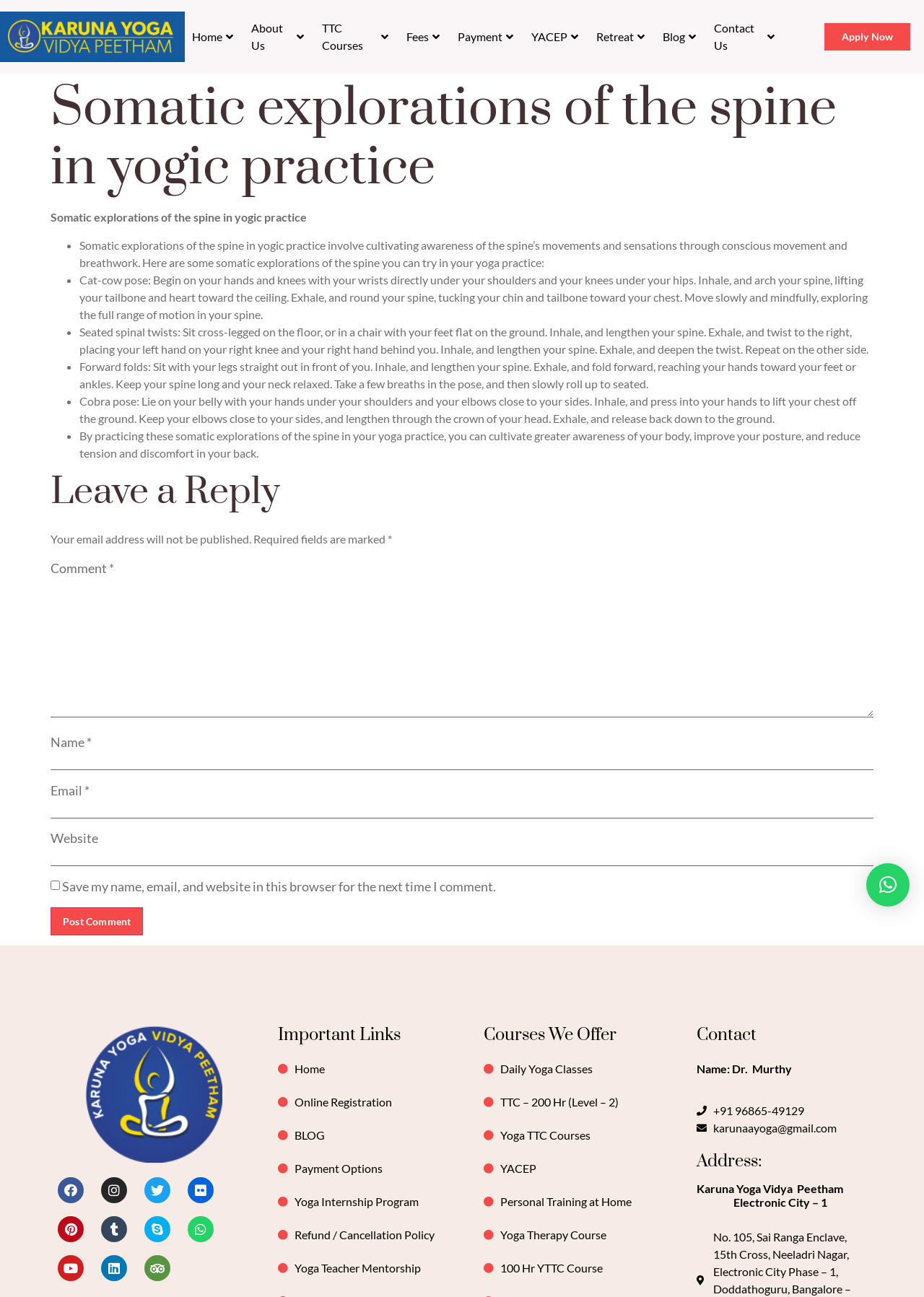Can you determine the bounding box coordinates of the area that needs to be clicked to fulfill the following instruction: "Fill in the 'Comment' field"?

[0.055, 0.446, 0.945, 0.553]